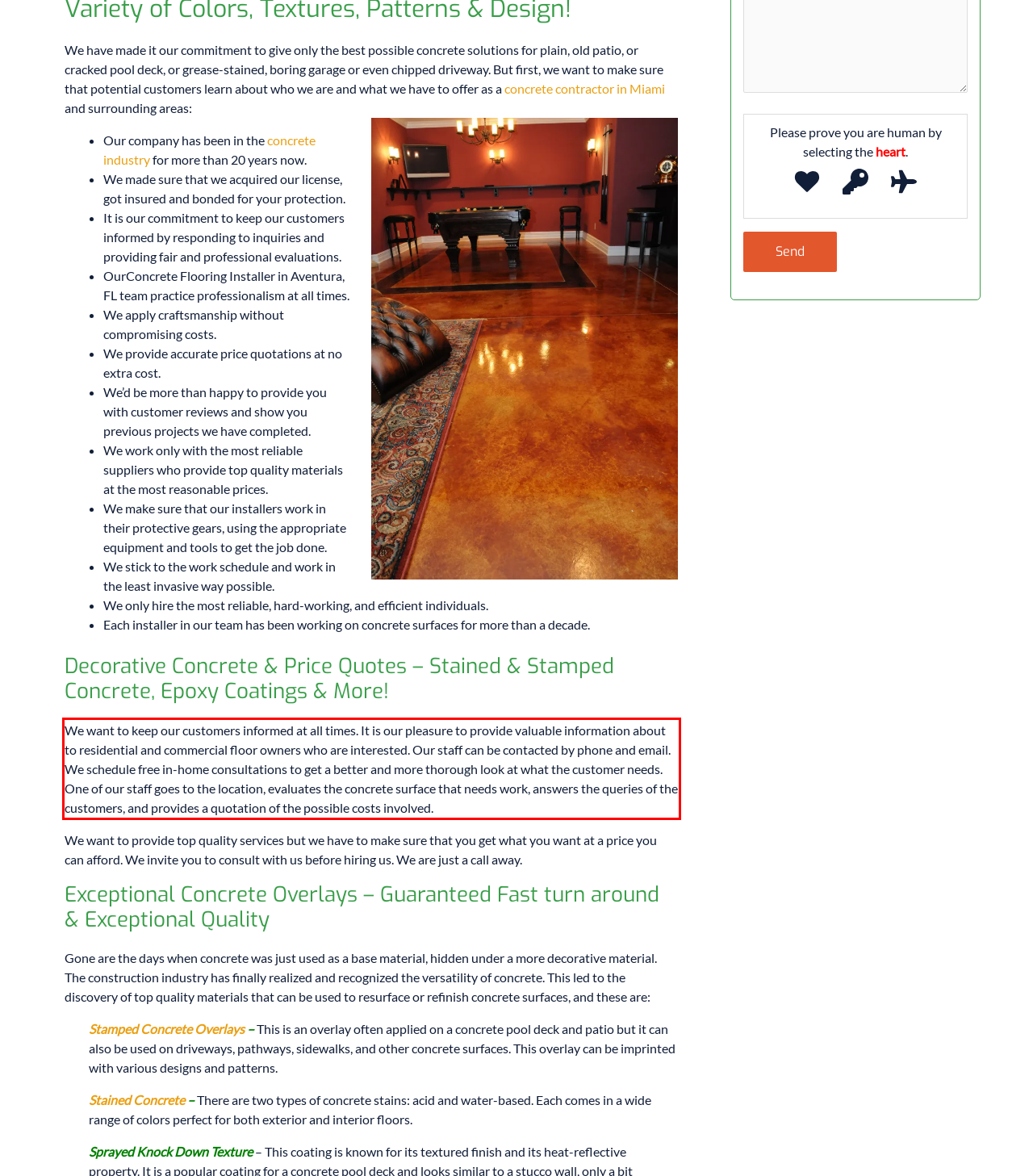You are looking at a screenshot of a webpage with a red rectangle bounding box. Use OCR to identify and extract the text content found inside this red bounding box.

We want to keep our customers informed at all times. It is our pleasure to provide valuable information about to residential and commercial floor owners who are interested. Our staff can be contacted by phone and email. We schedule free in-home consultations to get a better and more thorough look at what the customer needs. One of our staff goes to the location, evaluates the concrete surface that needs work, answers the queries of the customers, and provides a quotation of the possible costs involved.